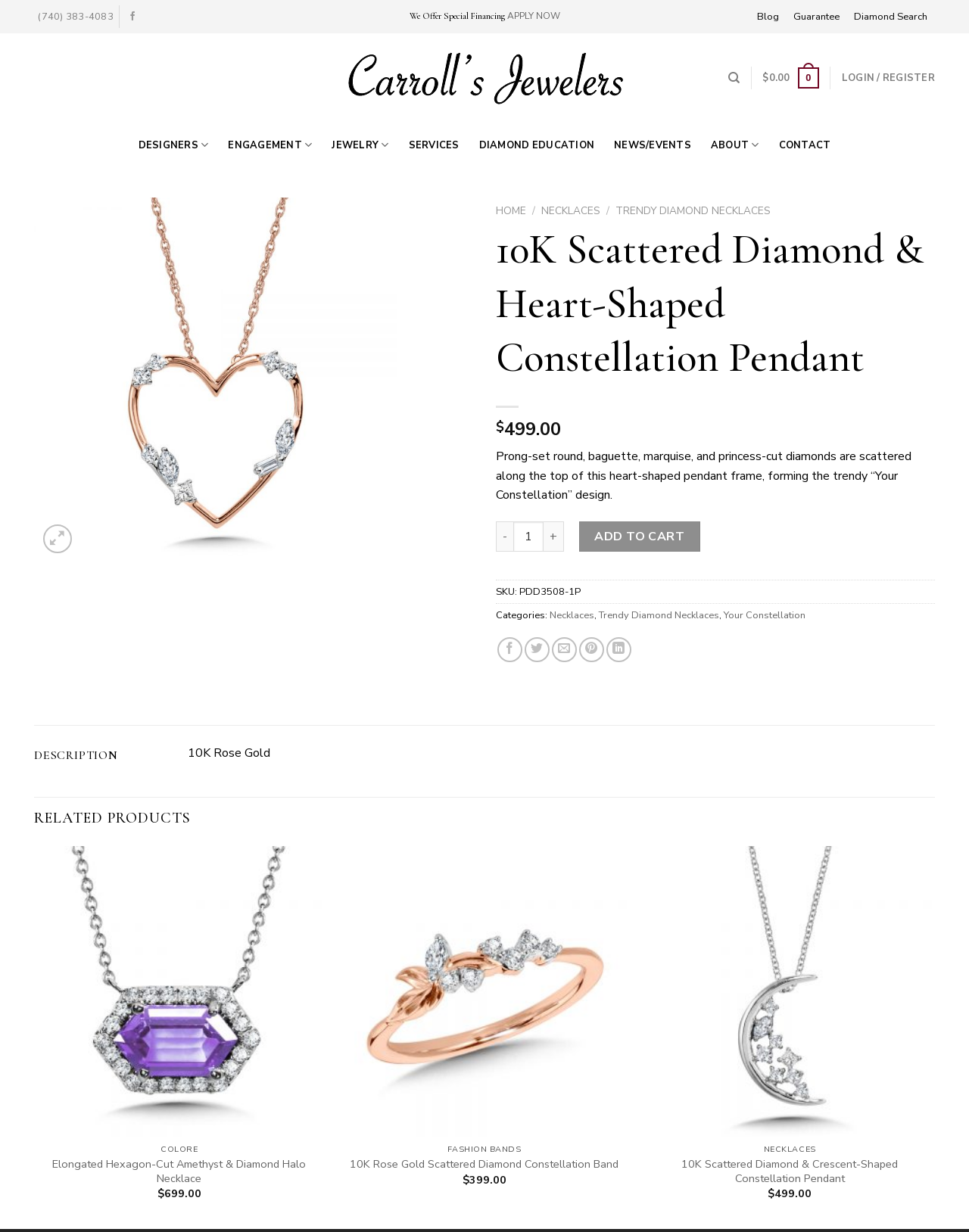Give a detailed account of the webpage, highlighting key information.

This webpage is about a 10K Scattered Diamond & Heart-Shaped Constellation Pendant from Carrolls Jewelers. At the top, there is a navigation menu with links to various sections, including Blog, Guarantee, Diamond Search, and more. Below the navigation menu, there is a logo of Carrolls Jewelers, accompanied by a search bar and a login/register link.

The main content of the page is divided into two sections. On the left, there is a large image of the pendant, with buttons to zoom in and out, and a wishlist button. Below the image, there are links to share the product on social media platforms.

On the right, there is a detailed description of the pendant, including its price, features, and specifications. The description is divided into sections, including a product title, price, and a detailed text describing the pendant's design and features. There are also buttons to add the product to the cart, and to view related products.

Below the product description, there is a section titled "RELATED PRODUCTS", which displays three related products with their images, prices, and short descriptions. Each product has a wishlist button and a quick view link.

At the very bottom of the page, there are links to the website's social media profiles, a phone number, and a link to apply for special financing.